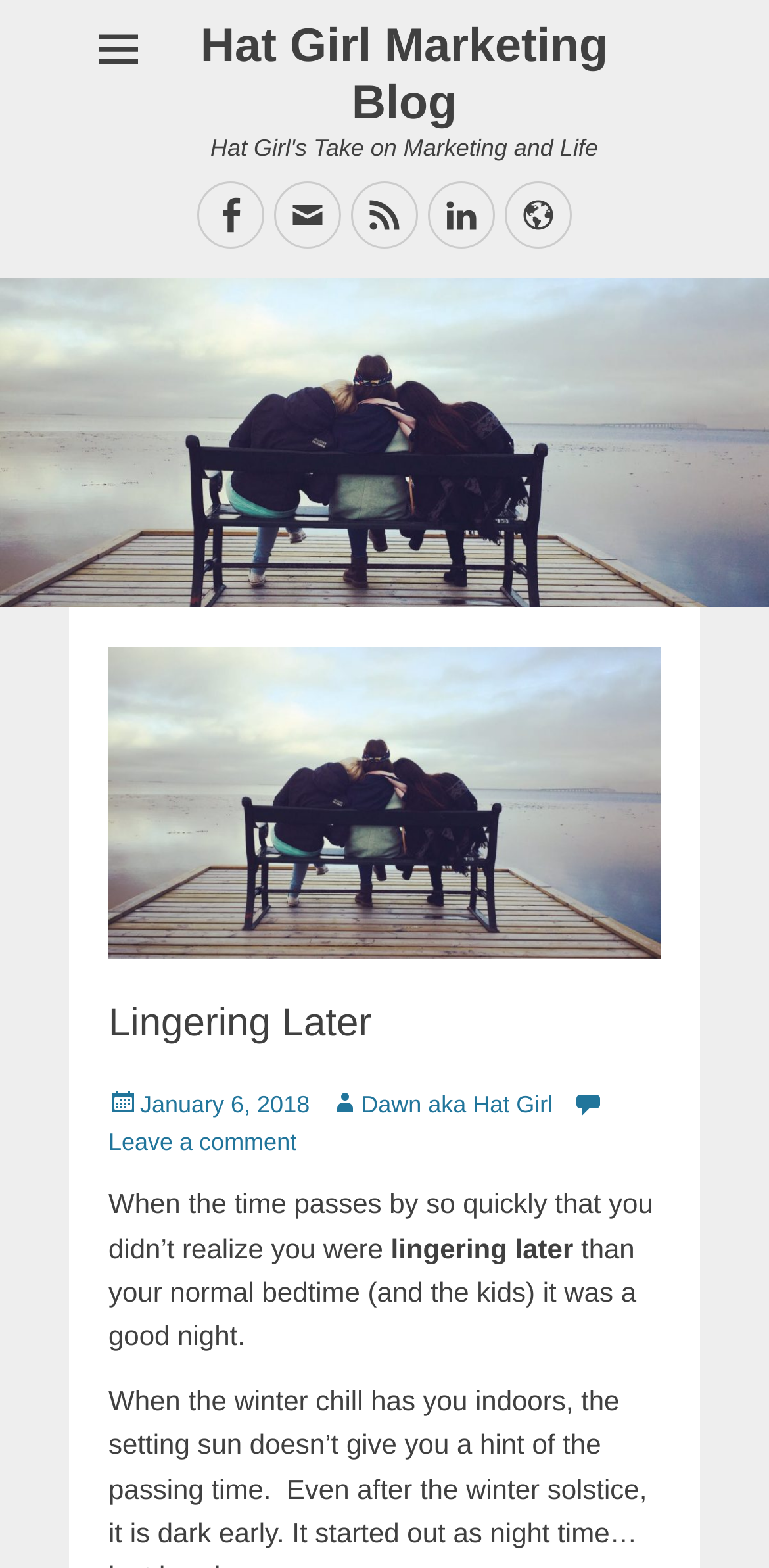Identify the bounding box coordinates of the clickable region required to complete the instruction: "Follow on Facebook". The coordinates should be given as four float numbers within the range of 0 and 1, i.e., [left, top, right, bottom].

[0.256, 0.116, 0.344, 0.158]